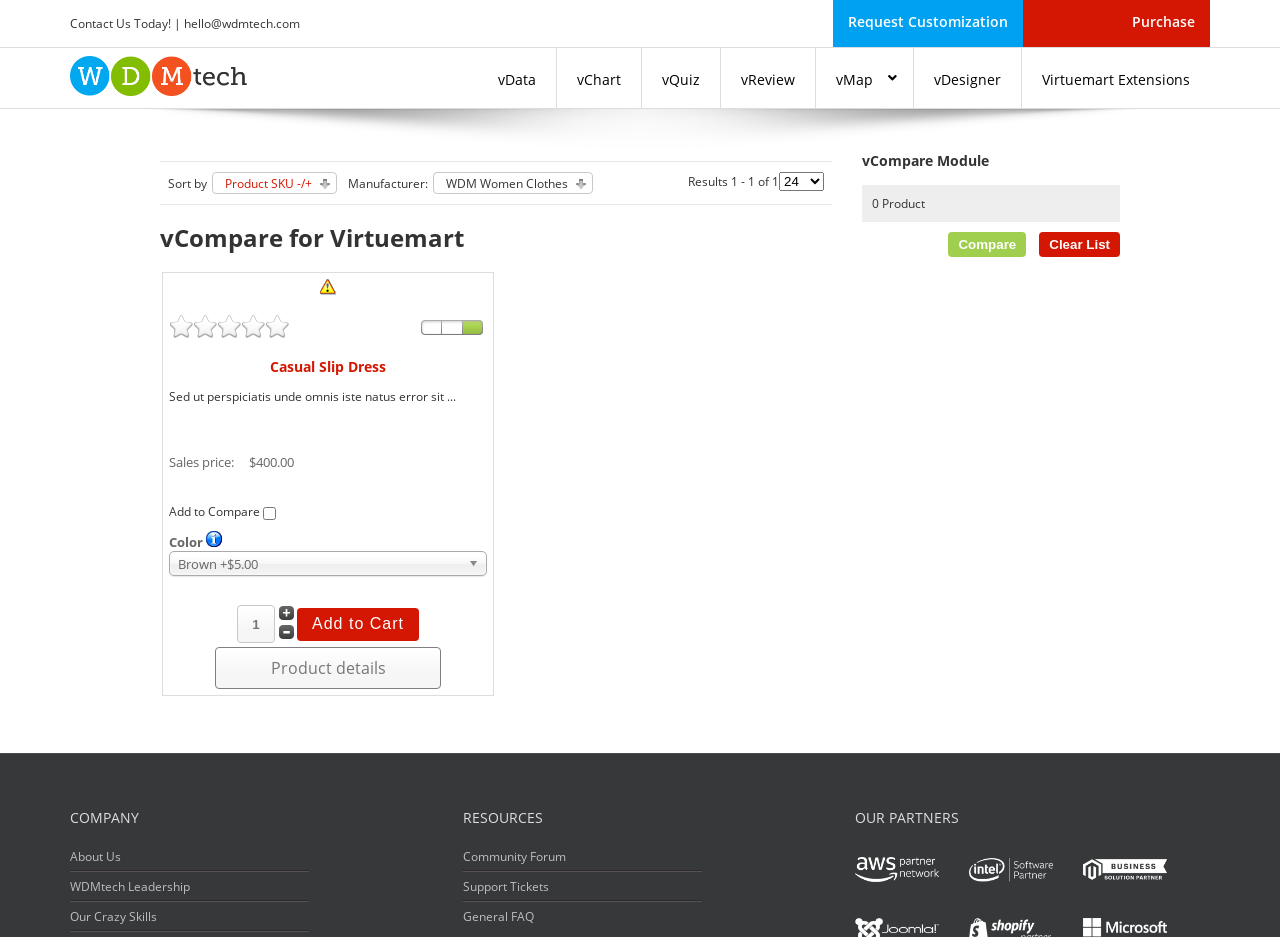Answer the question using only one word or a concise phrase: How many menu items are in the 'DJ-MegaMenu'?

7